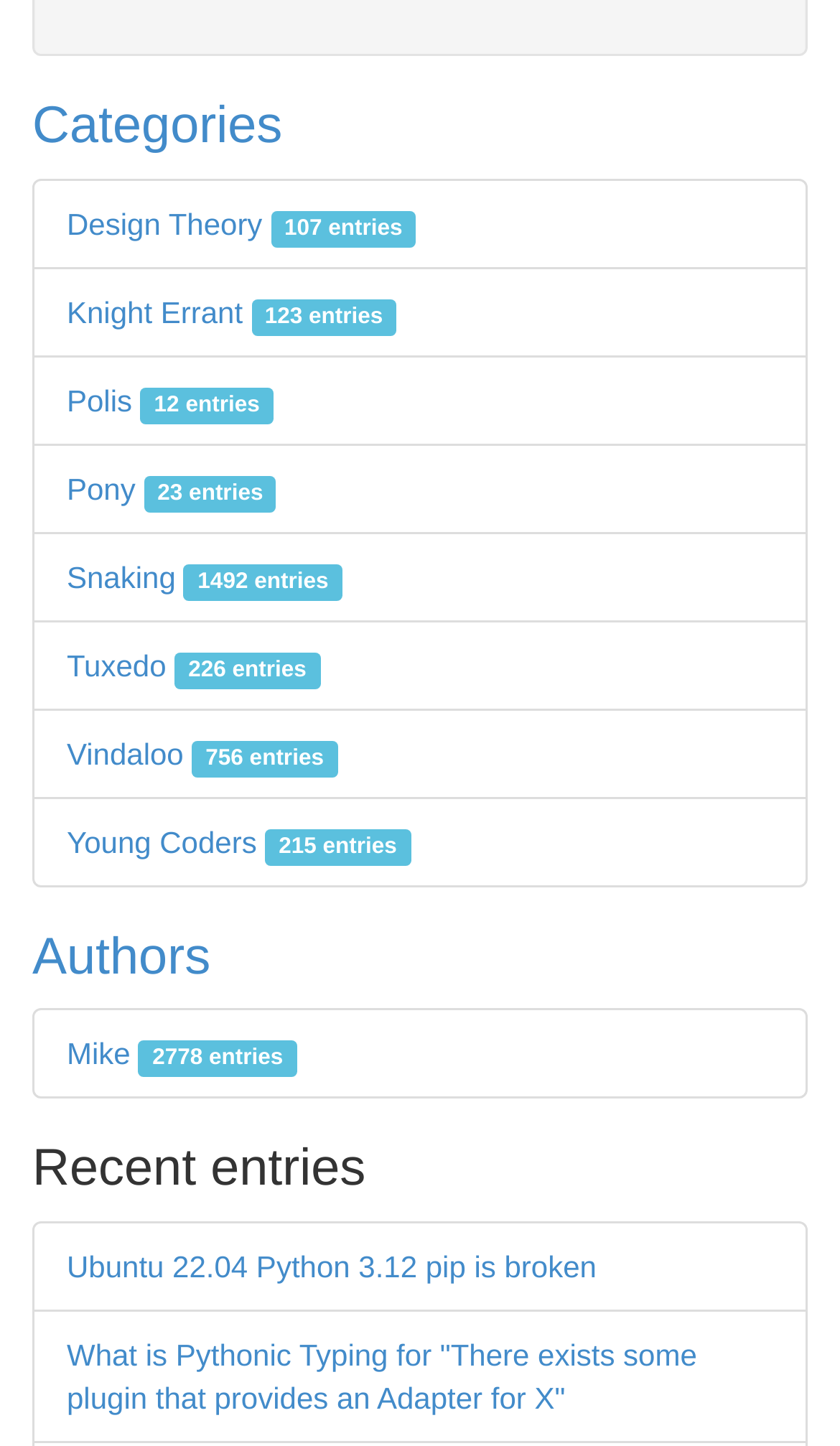Indicate the bounding box coordinates of the element that needs to be clicked to satisfy the following instruction: "Explore Design Theory entries". The coordinates should be four float numbers between 0 and 1, i.e., [left, top, right, bottom].

[0.079, 0.143, 0.495, 0.166]